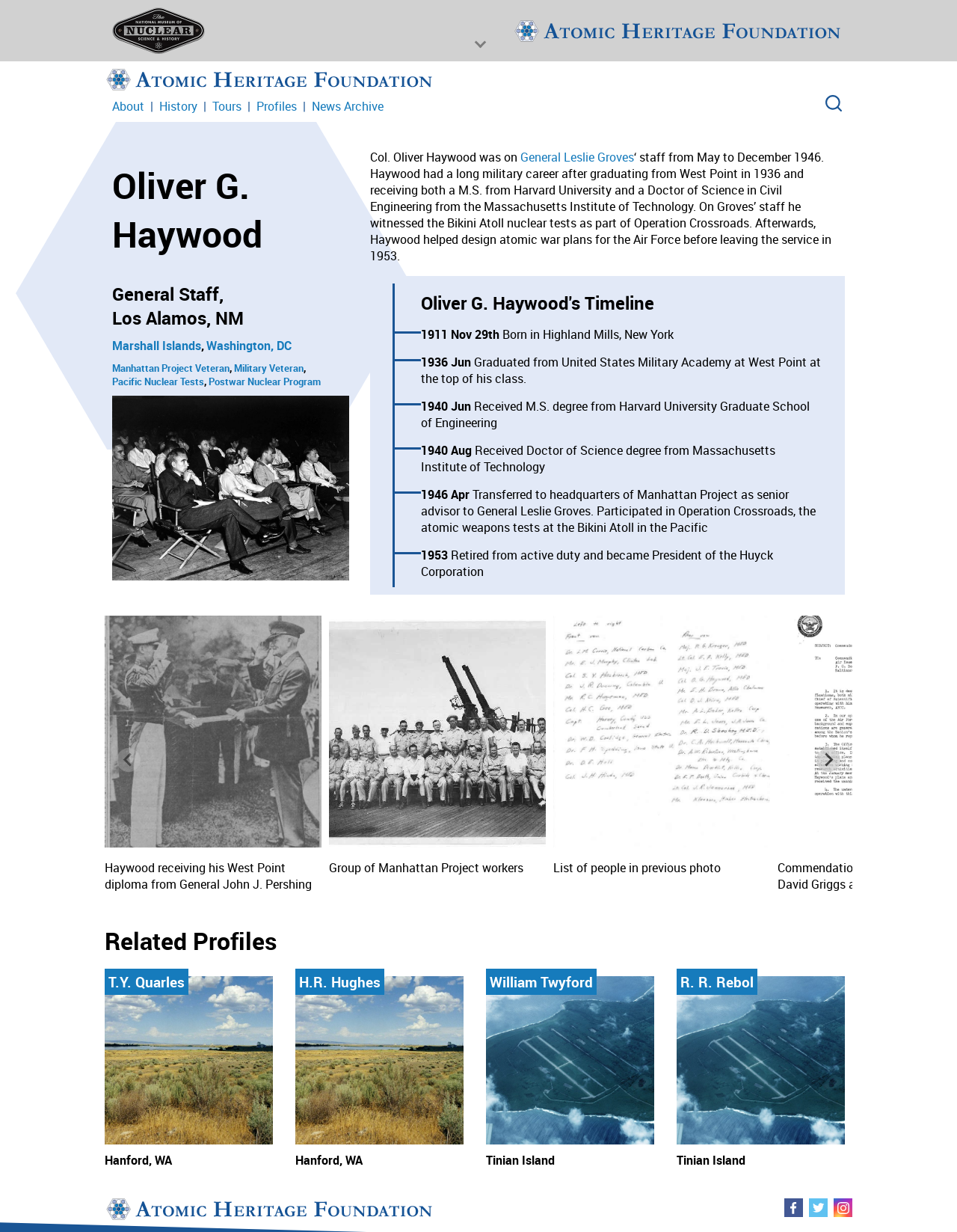What is the name of the university where Haywood received his M.S. degree? Refer to the image and provide a one-word or short phrase answer.

Harvard University